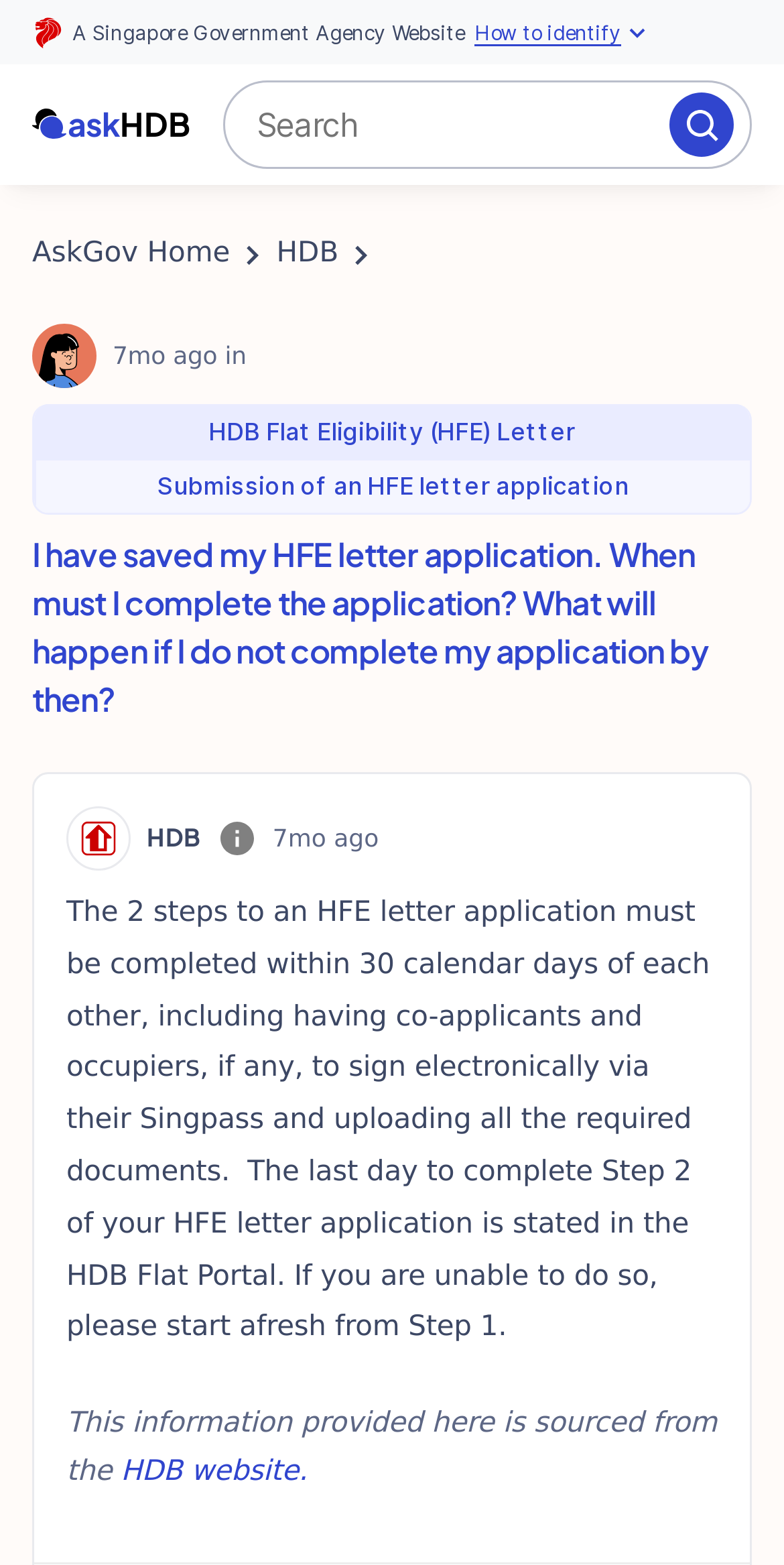Locate the bounding box coordinates of the clickable part needed for the task: "Go to AskGov Home".

[0.041, 0.149, 0.294, 0.176]